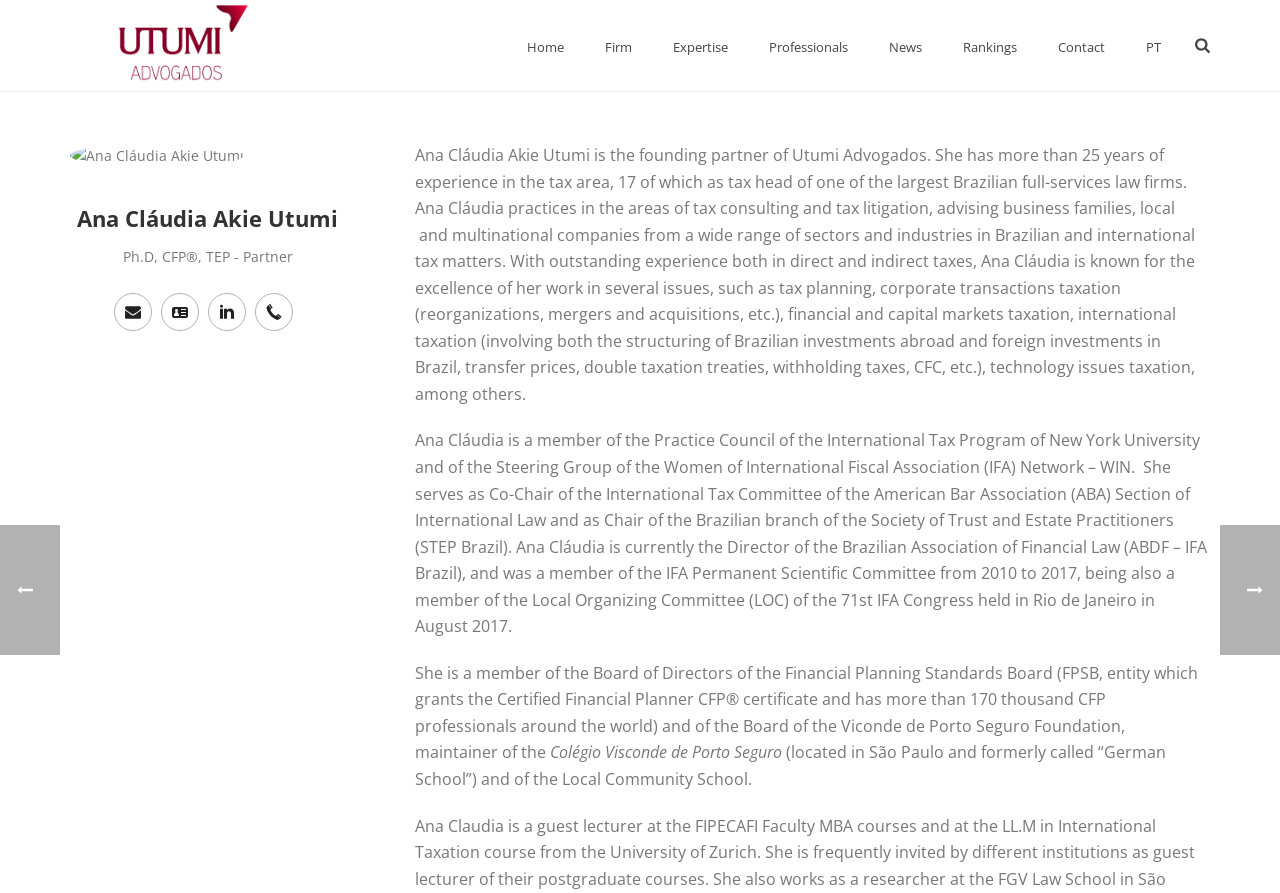Given the element description, predict the bounding box coordinates in the format (top-left x, top-left y, bottom-right x, bottom-right y). Make sure all values are between 0 and 1. Here is the element description: News

[0.679, 0.0, 0.736, 0.101]